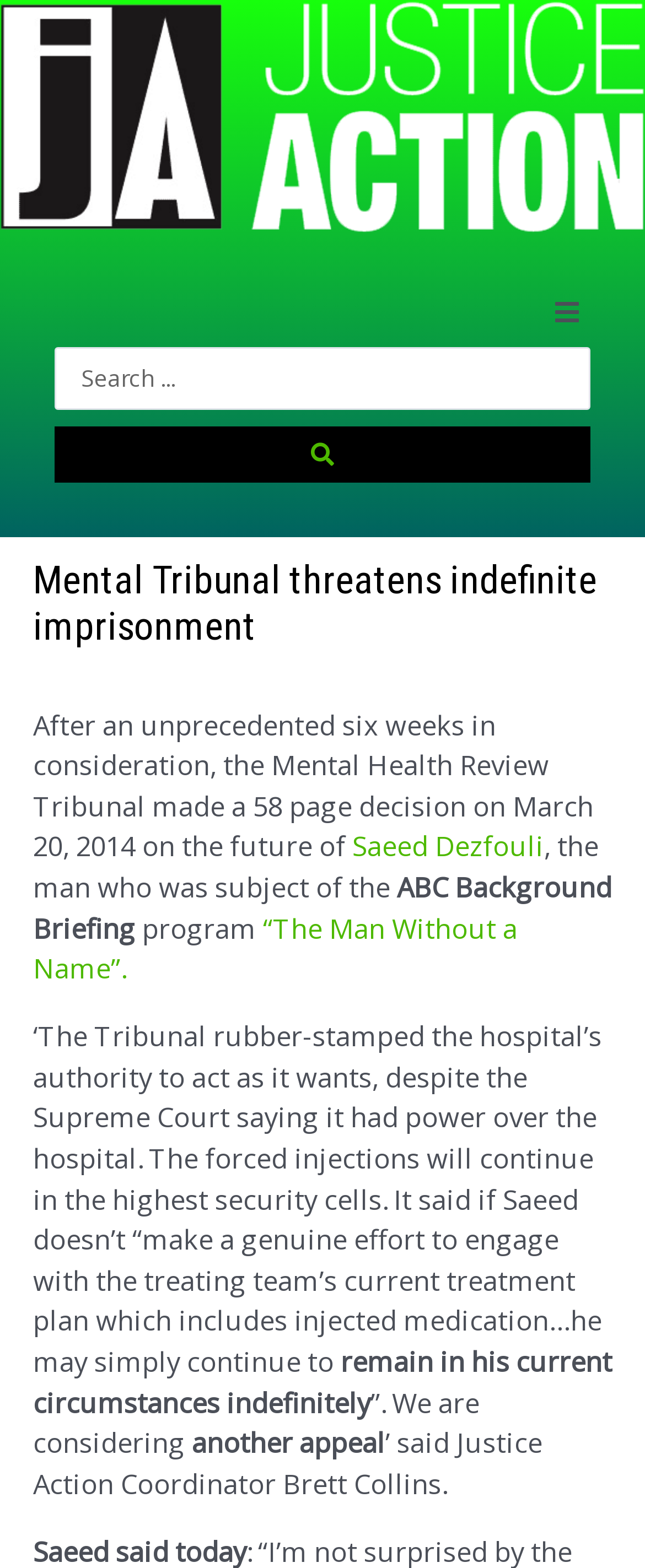Who is the coordinator mentioned in the article?
Please give a detailed and elaborate explanation in response to the question.

The article mentions a coordinator named Brett Collins, who is the Justice Action Coordinator. He is quoted in the article as saying that they are considering another appeal.